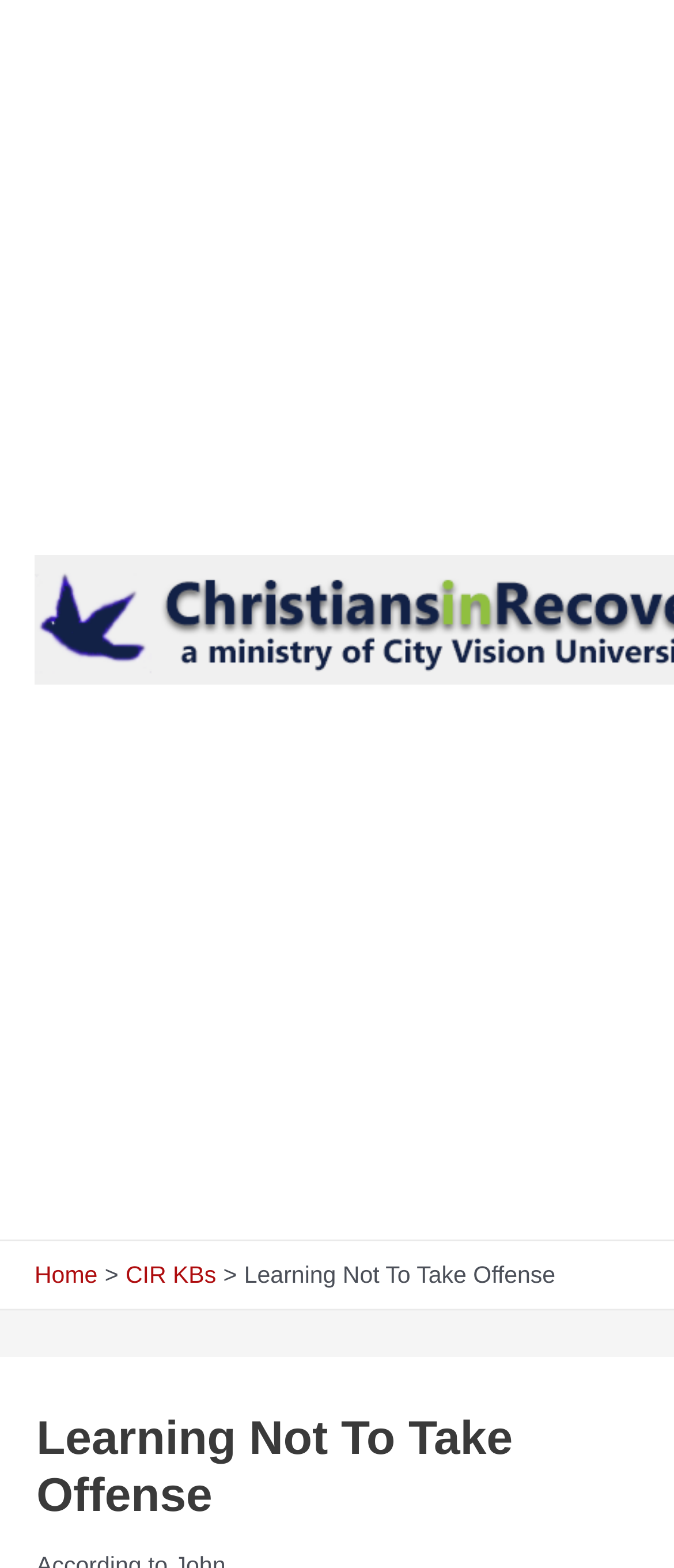From the webpage screenshot, identify the region described by CIR KBs. Provide the bounding box coordinates as (top-left x, top-left y, bottom-right x, bottom-right y), with each value being a floating point number between 0 and 1.

[0.186, 0.805, 0.321, 0.821]